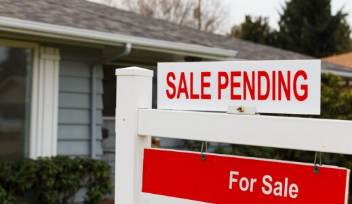What is the purpose of the 'For Sale' banner?
Please provide a detailed and comprehensive answer to the question.

The red 'For Sale' banner is positioned below the 'Sale Pending' sign, indicating a recent change in the home's status, and suggesting that the house was actively on the market before the offer was accepted.